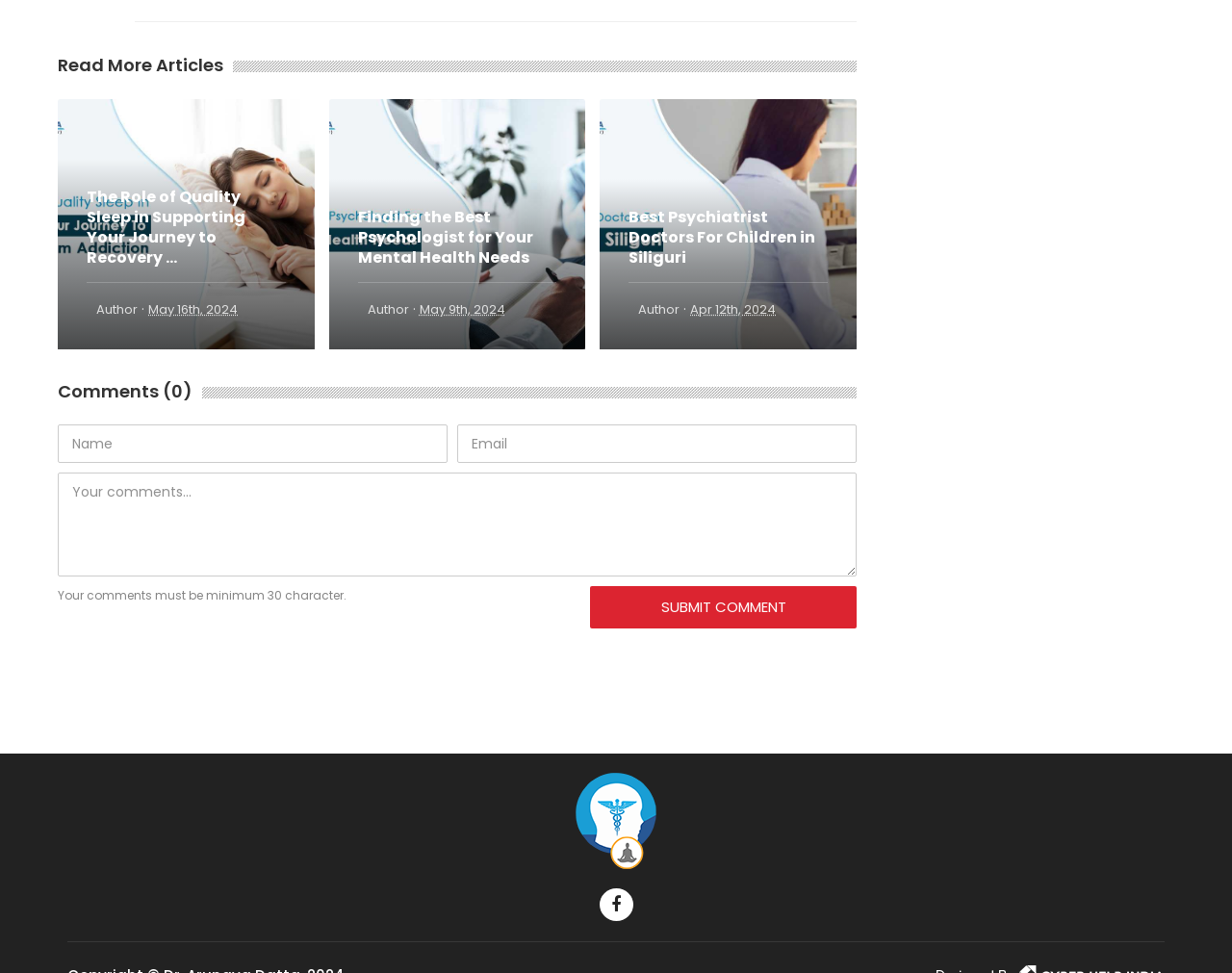Indicate the bounding box coordinates of the clickable region to achieve the following instruction: "Click the 'Add to Cart' button."

None